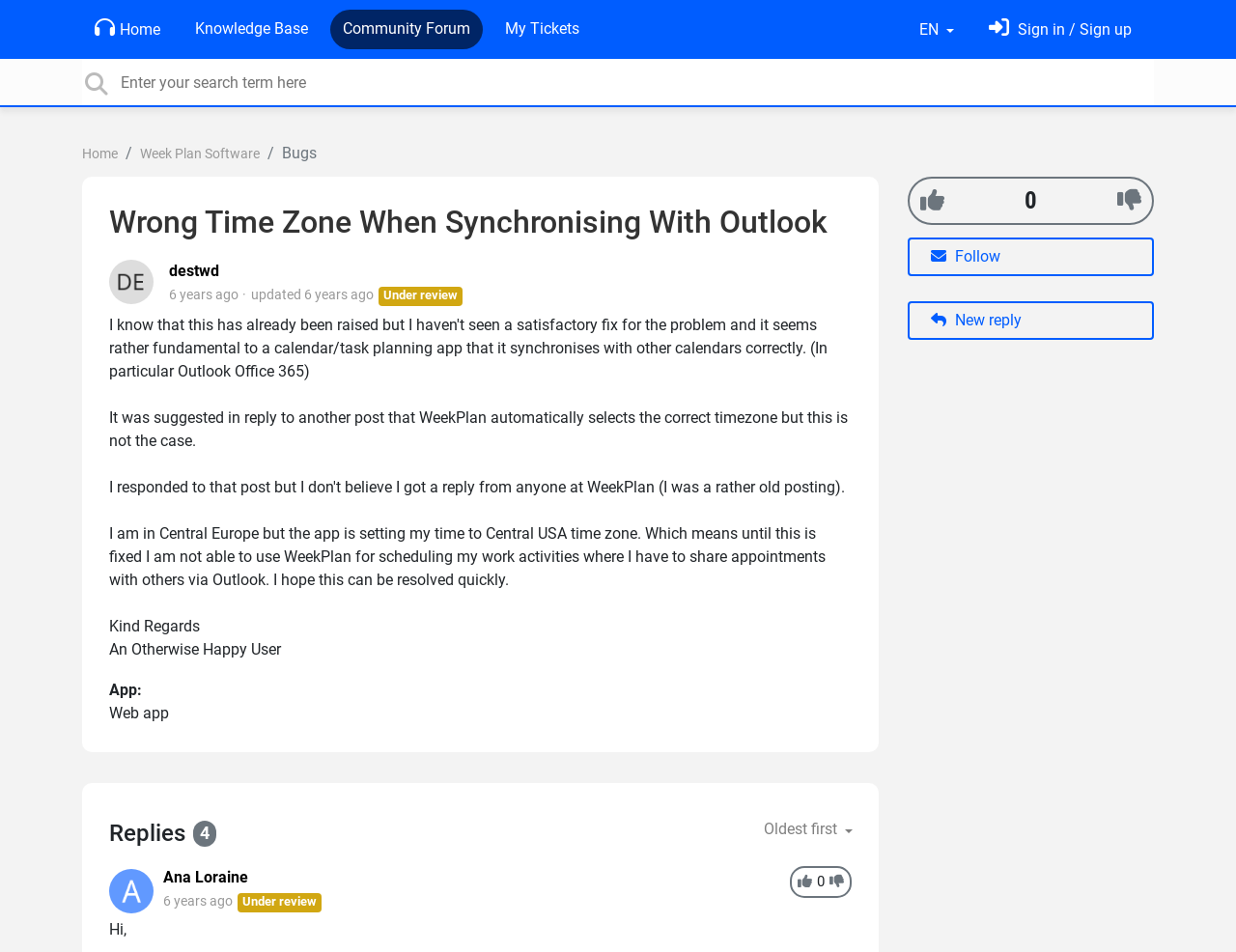Answer this question using a single word or a brief phrase:
What is the status of the issue described in the post?

Under review